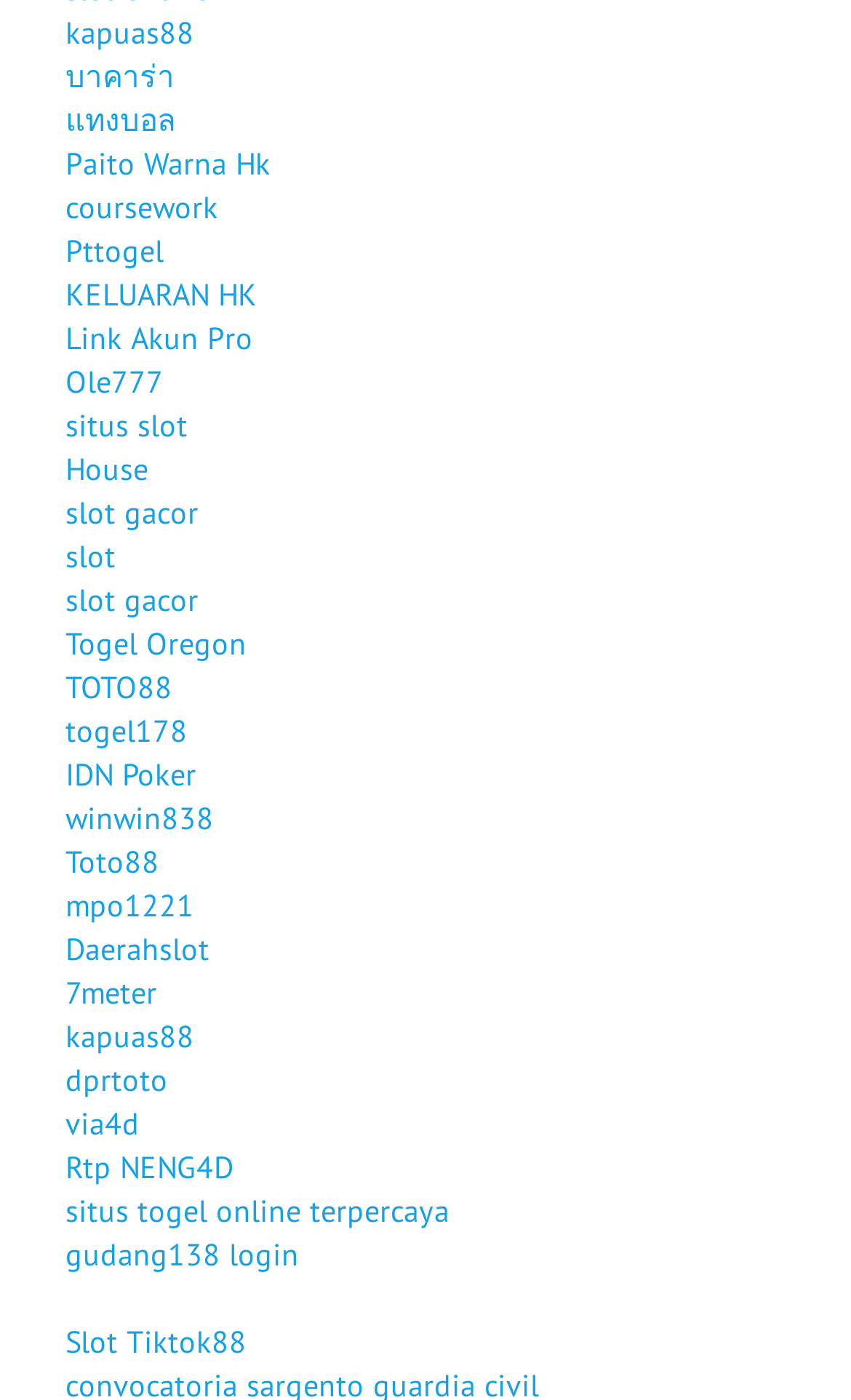Please identify the bounding box coordinates of the element I should click to complete this instruction: 'check out Ole777'. The coordinates should be given as four float numbers between 0 and 1, like this: [left, top, right, bottom].

[0.077, 0.259, 0.192, 0.287]